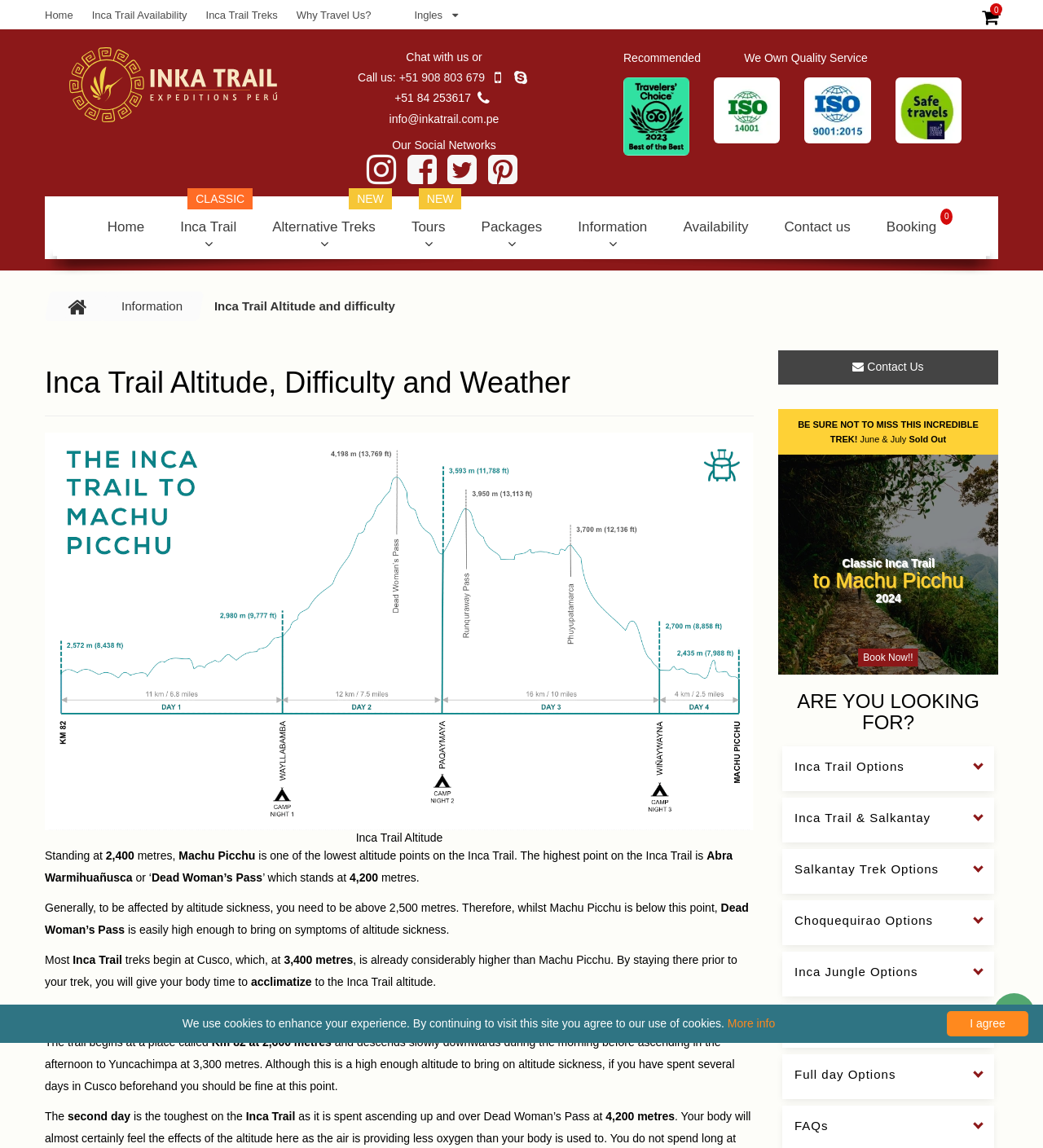Determine the bounding box coordinates of the clickable element necessary to fulfill the instruction: "View Tripadvisor". Provide the coordinates as four float numbers within the 0 to 1 range, i.e., [left, top, right, bottom].

[0.598, 0.067, 0.661, 0.135]